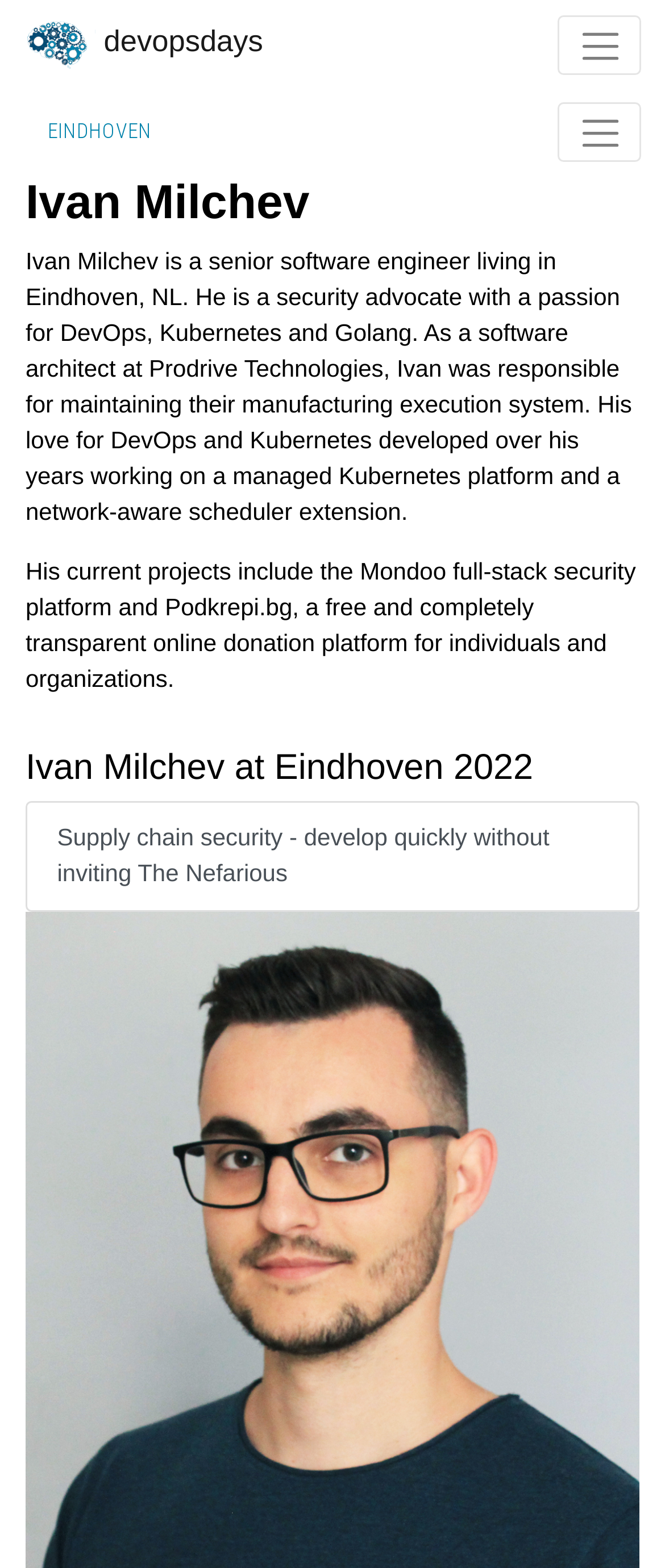What is the name of the online donation platform mentioned on the webpage?
Please answer the question as detailed as possible based on the image.

The webpage mentions that Ivan Milchev is involved in a project called Podkrepi.bg, which is a free and completely transparent online donation platform for individuals and organizations. This information is provided in the StaticText element with ID 201.